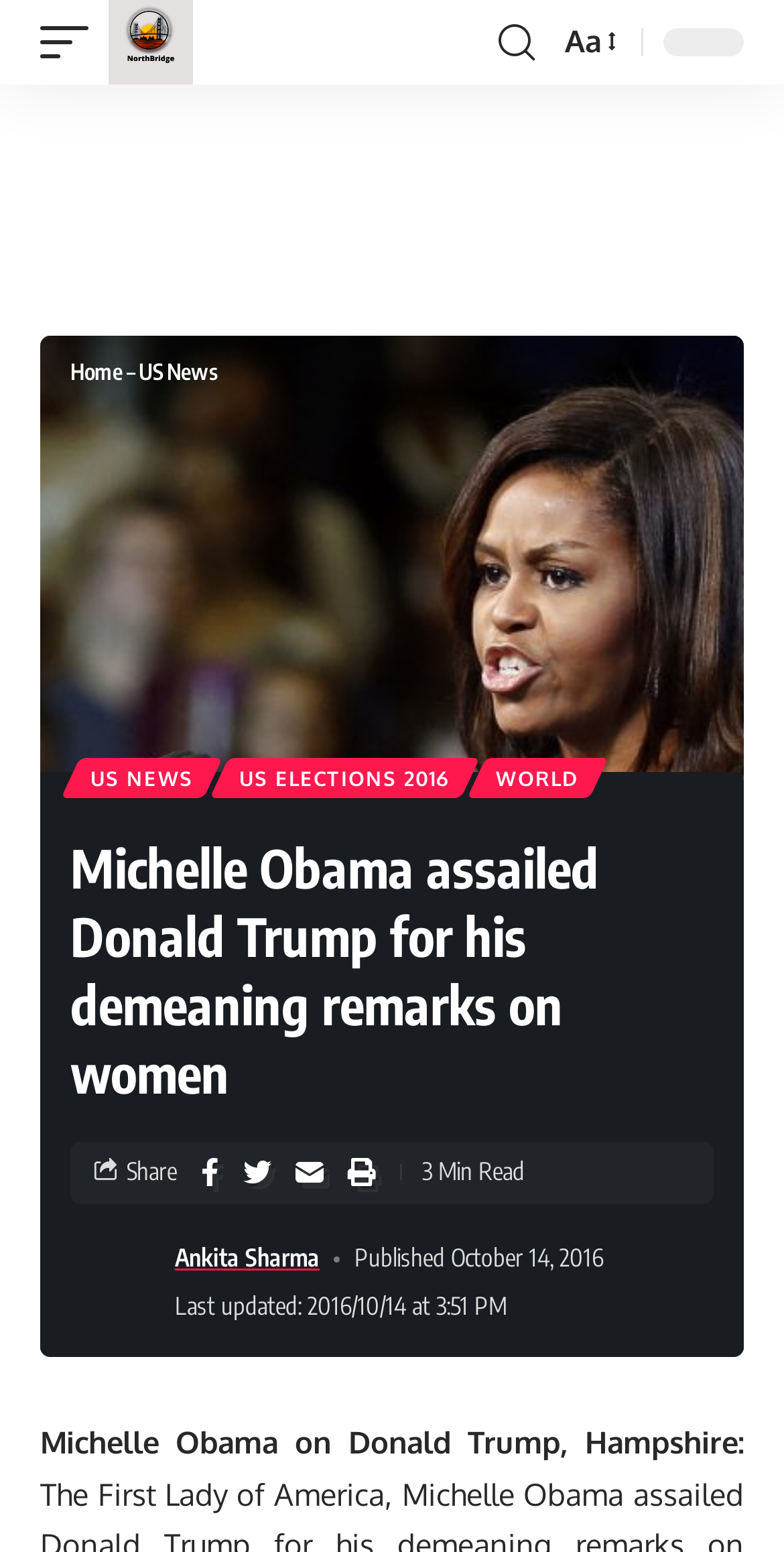Please locate the bounding box coordinates of the element that needs to be clicked to achieve the following instruction: "Share the article". The coordinates should be four float numbers between 0 and 1, i.e., [left, top, right, bottom].

[0.241, 0.74, 0.295, 0.771]